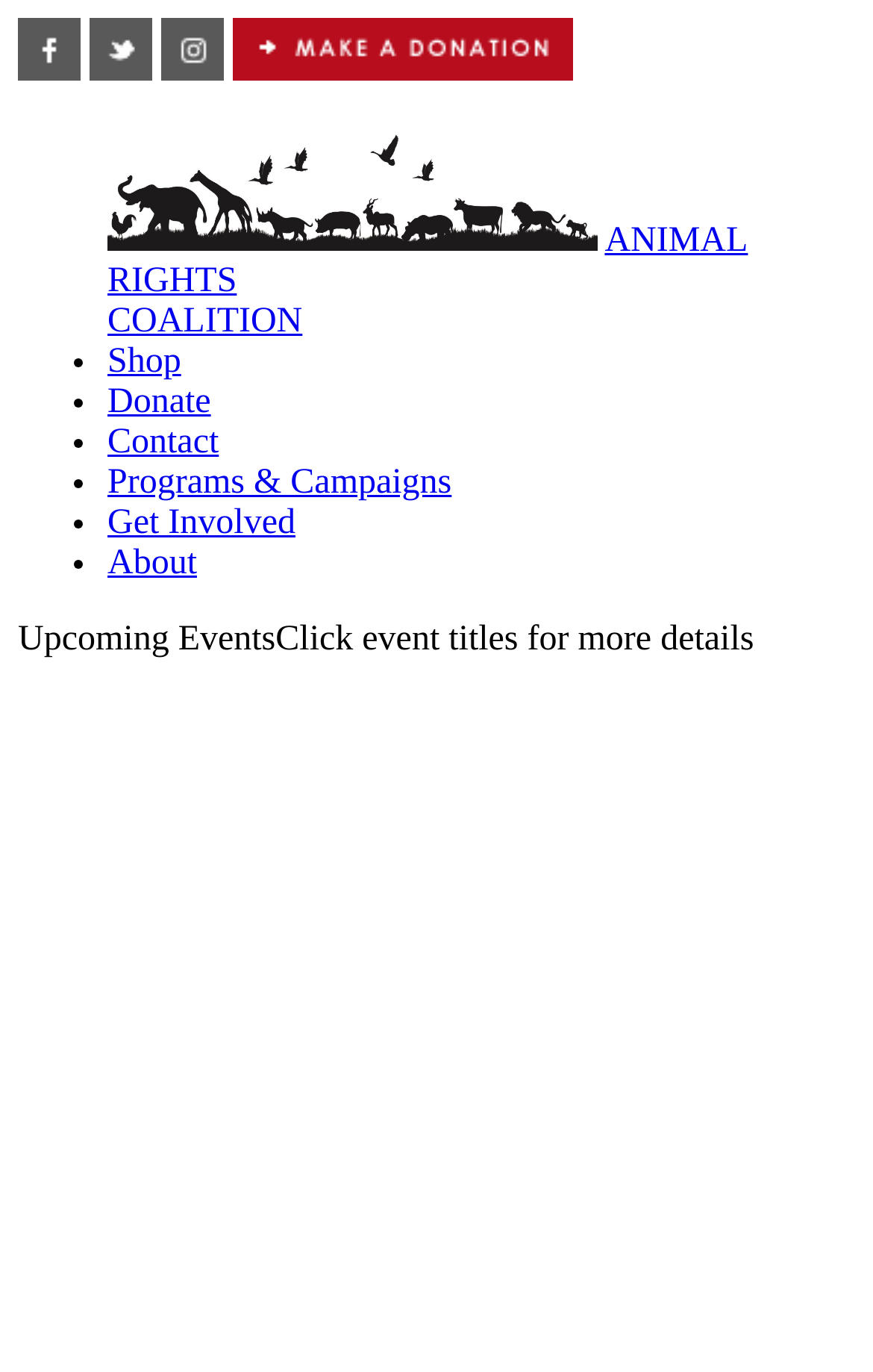Using the details from the image, please elaborate on the following question: What is the title of the section below the navigation bar?

I looked at the section below the navigation bar and found a static text element that says 'Upcoming Events'. This is the title of the section.